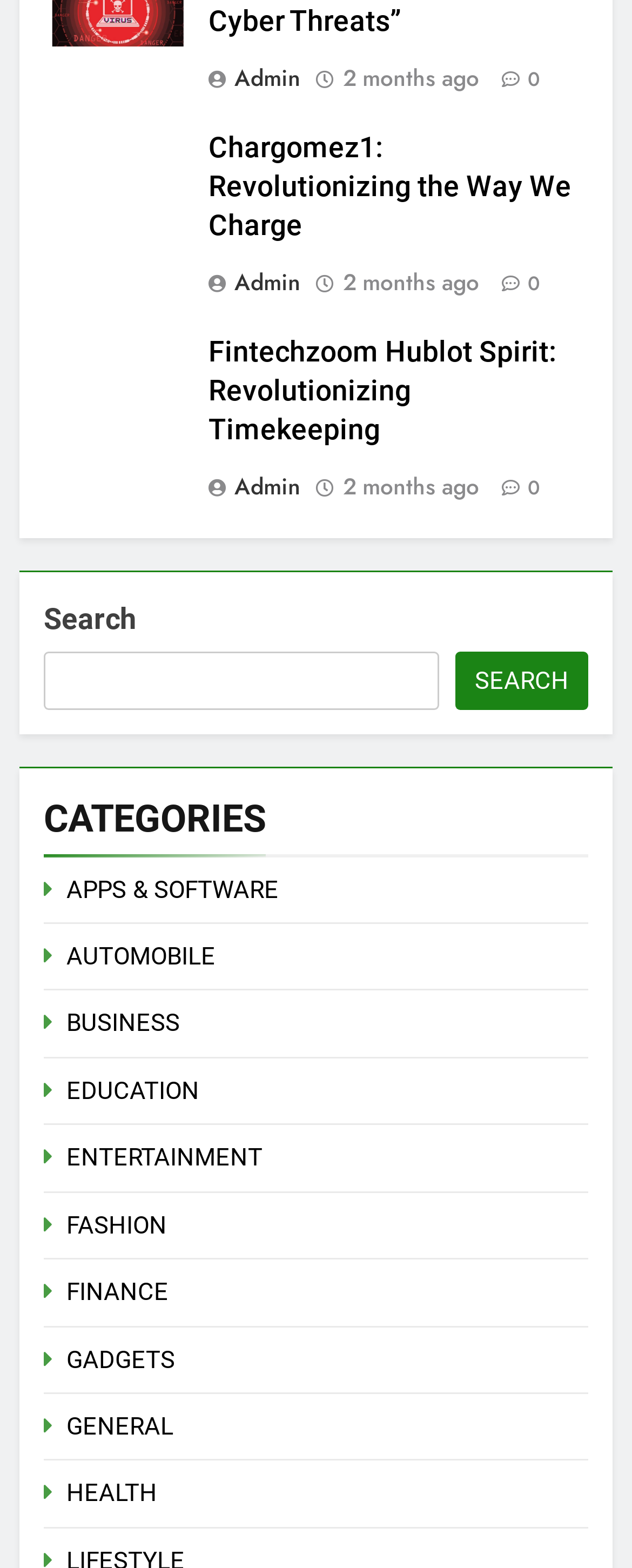What is the purpose of the search bar?
Could you give a comprehensive explanation in response to this question?

The search bar is a text input field with a 'Search' button, indicating that its purpose is to allow users to search for specific content on the website.